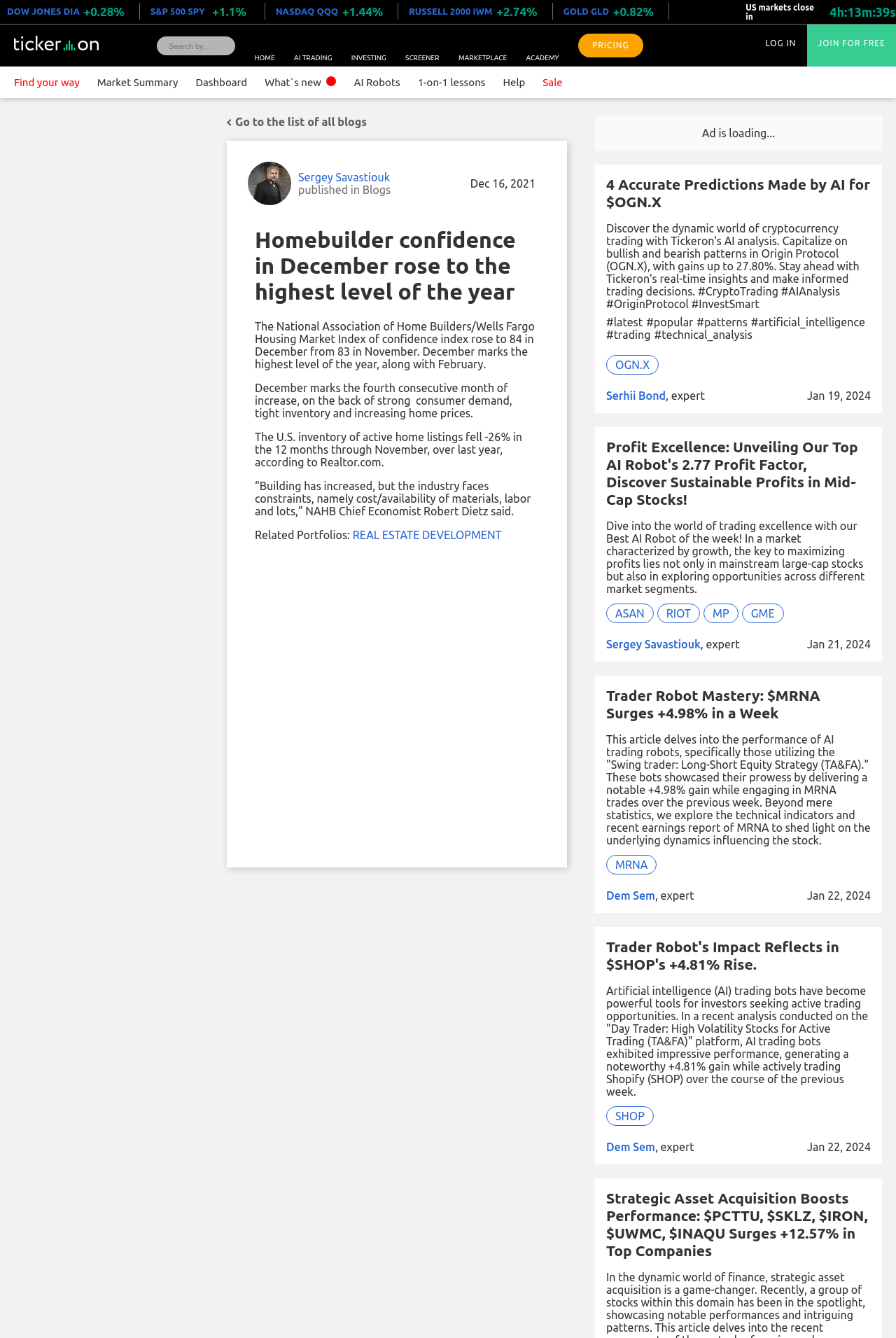What is the current US markets close time?
Using the image, elaborate on the answer with as much detail as possible.

I found the answer by looking at the StaticText element with the text 'US markets close in' and its adjacent element with the text '4h:13m:38s'.